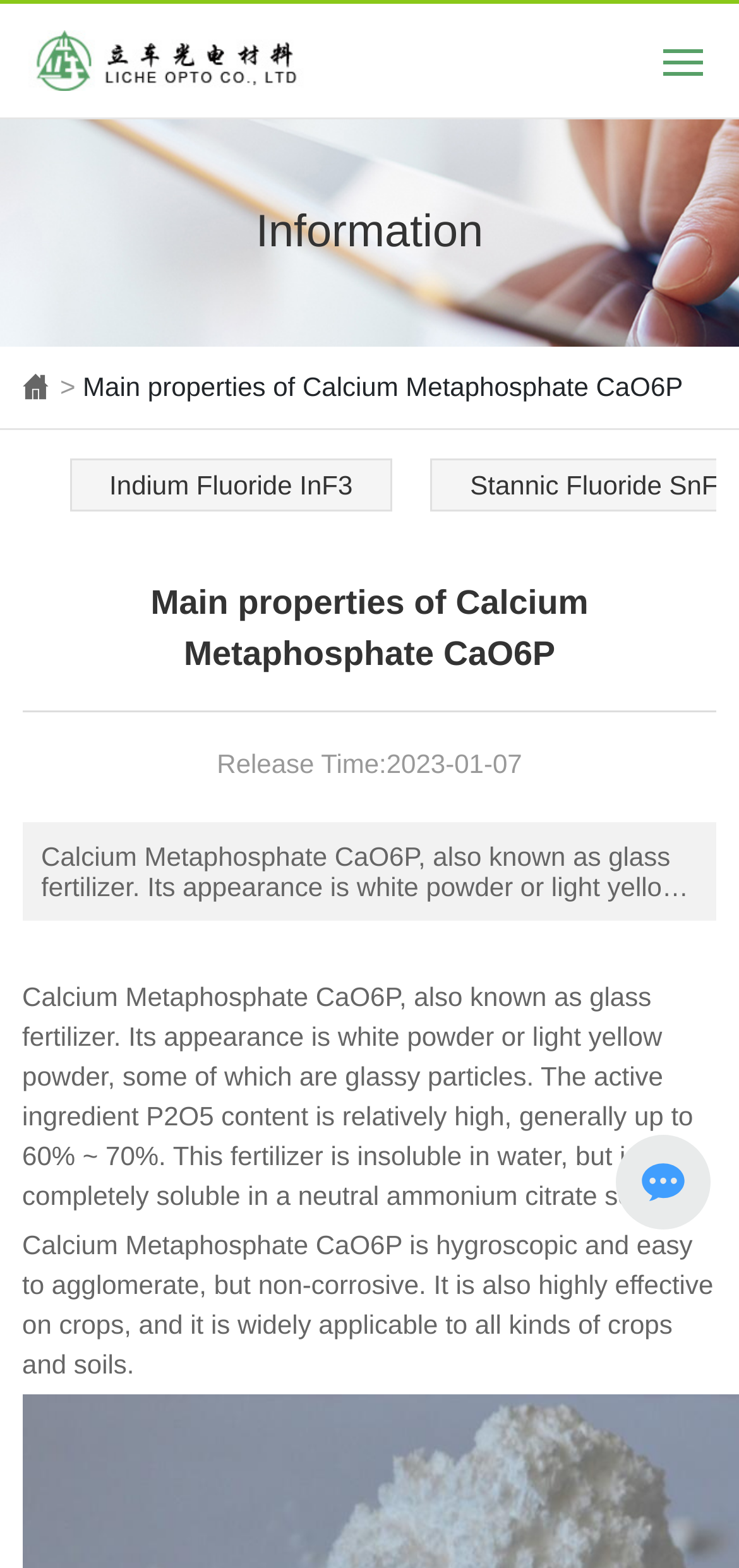Construct a thorough caption encompassing all aspects of the webpage.

The webpage is about Liche Opto Co., Ltd., a company that specializes in chemical materials, particularly high-purity inorganic salt advanced materials. At the top-left corner, there is a logo of Liche Opto, which is an image linked to the company's homepage. 

On the top navigation bar, there are seven links: HOME, PRODUCT, ABOUT, NEWS, MESSAGE, CONTACT, and CHINESE, which are evenly spaced and stretch across the entire width of the page. 

Below the navigation bar, there is a section dedicated to information about Calcium Metaphosphate CaO6P, a type of fertilizer. This section is headed by a title "Information" and features an image related to the topic. 

The main content of the page is divided into several sections. The first section provides an overview of Calcium Metaphosphate CaO6P, including its appearance, active ingredient content, and solubility. The second section describes the properties of this fertilizer, such as its hygroscopic nature, ease of agglomeration, and effectiveness on crops. 

On the right side of the page, there is a link to a related product, Indium Fluoride InF3. There is also a small image and a separator line that separates the main content from the bottom section. 

At the bottom of the page, there is a section that displays the release time of the information, which is January 7, 2023.